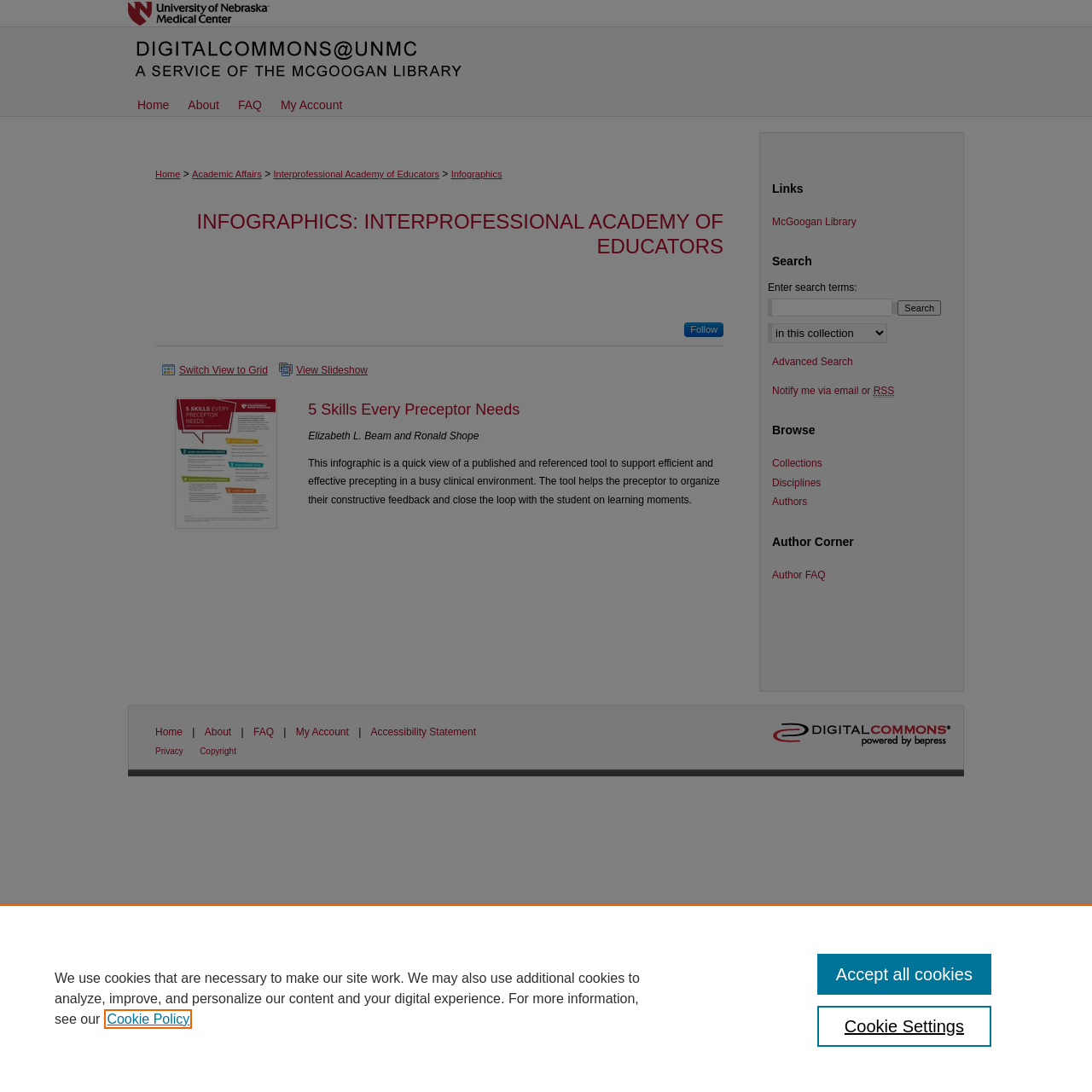Determine the bounding box coordinates of the region I should click to achieve the following instruction: "Go to the 'DigitalCommons@UNMC' page". Ensure the bounding box coordinates are four float numbers between 0 and 1, i.e., [left, top, right, bottom].

[0.117, 0.024, 0.883, 0.085]